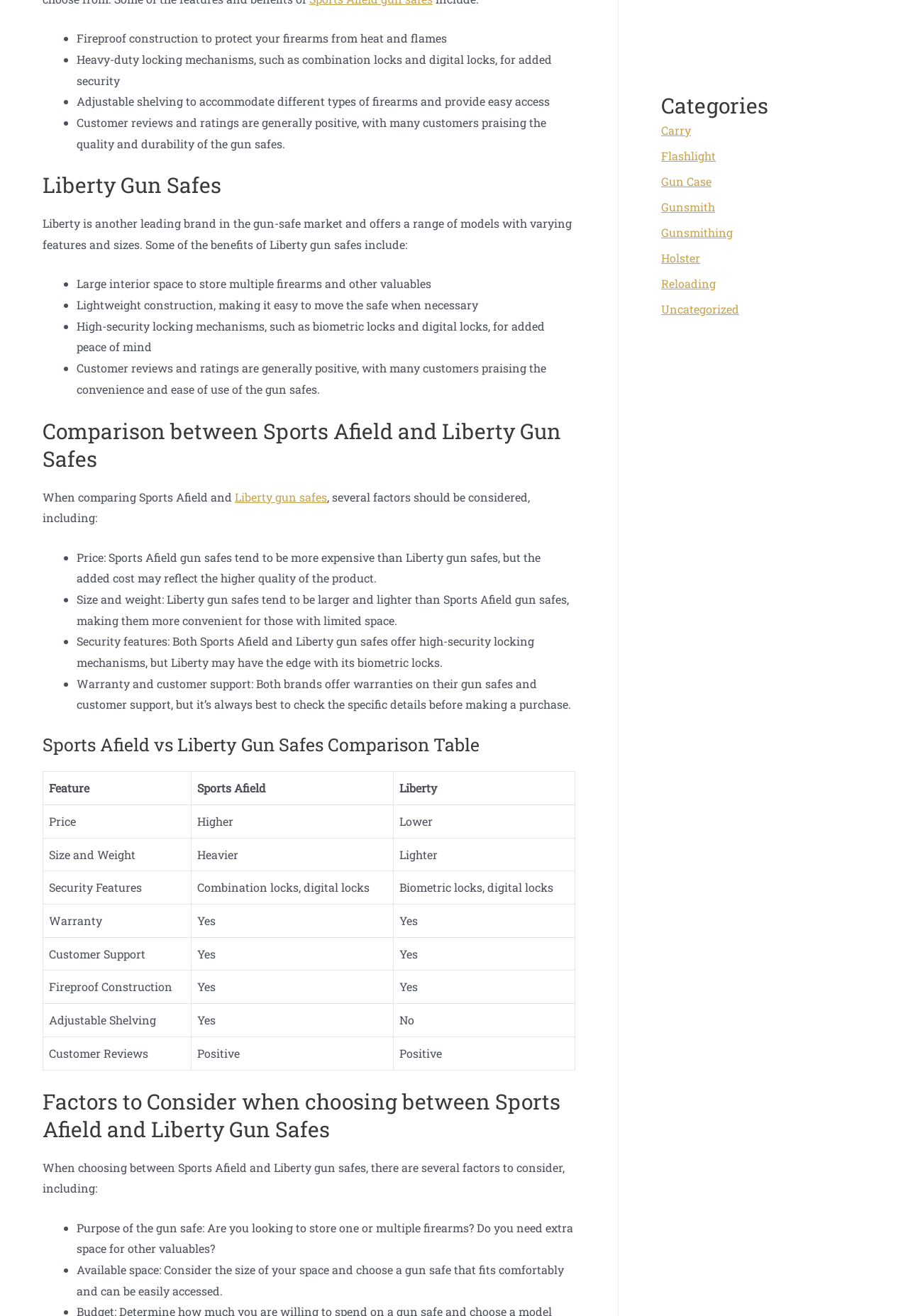Determine the bounding box coordinates for the UI element matching this description: "Holster".

[0.728, 0.19, 0.771, 0.202]